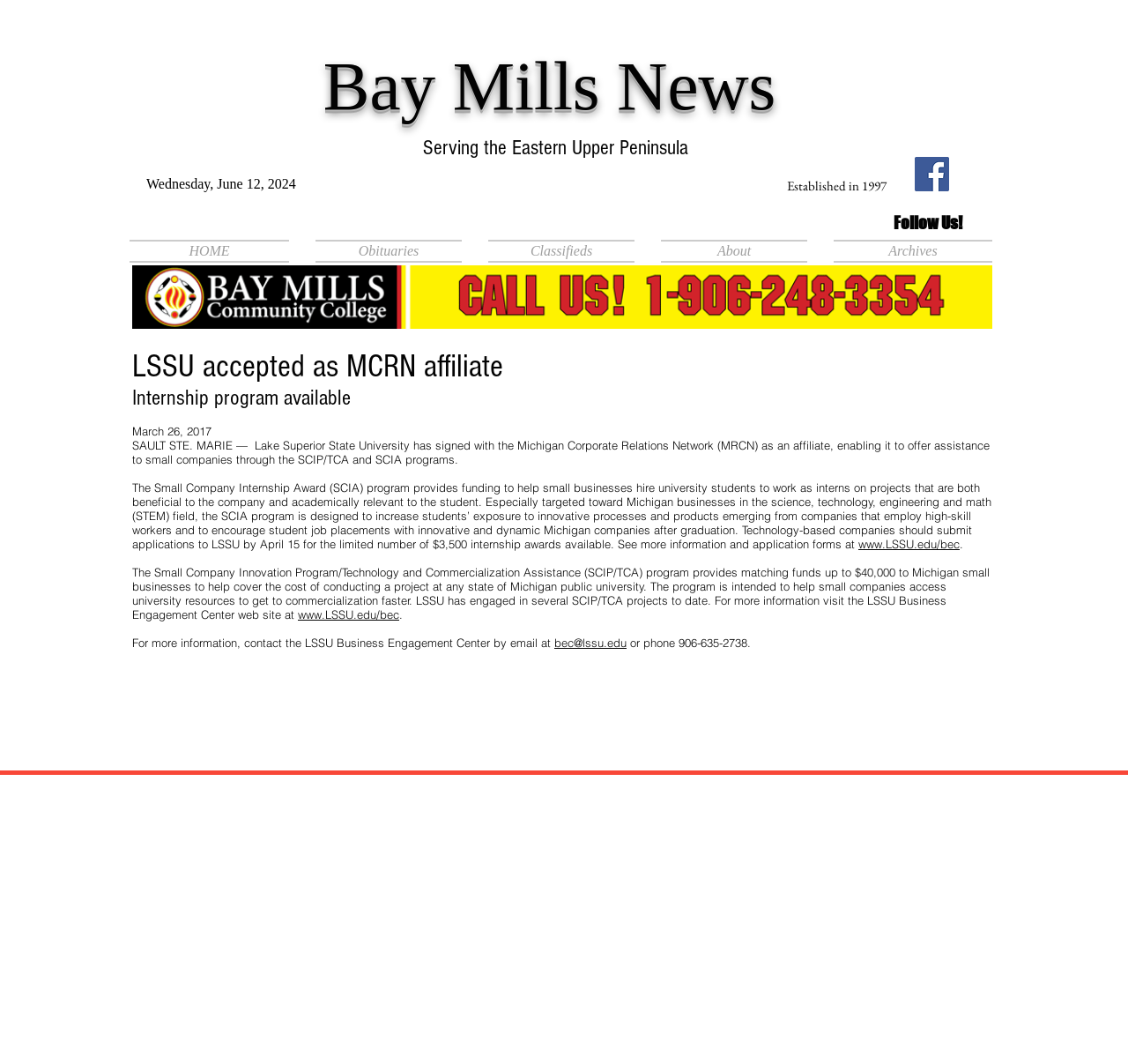Provide the bounding box coordinates of the HTML element this sentence describes: "www.LSSU.edu/bec". The bounding box coordinates consist of four float numbers between 0 and 1, i.e., [left, top, right, bottom].

[0.264, 0.571, 0.354, 0.584]